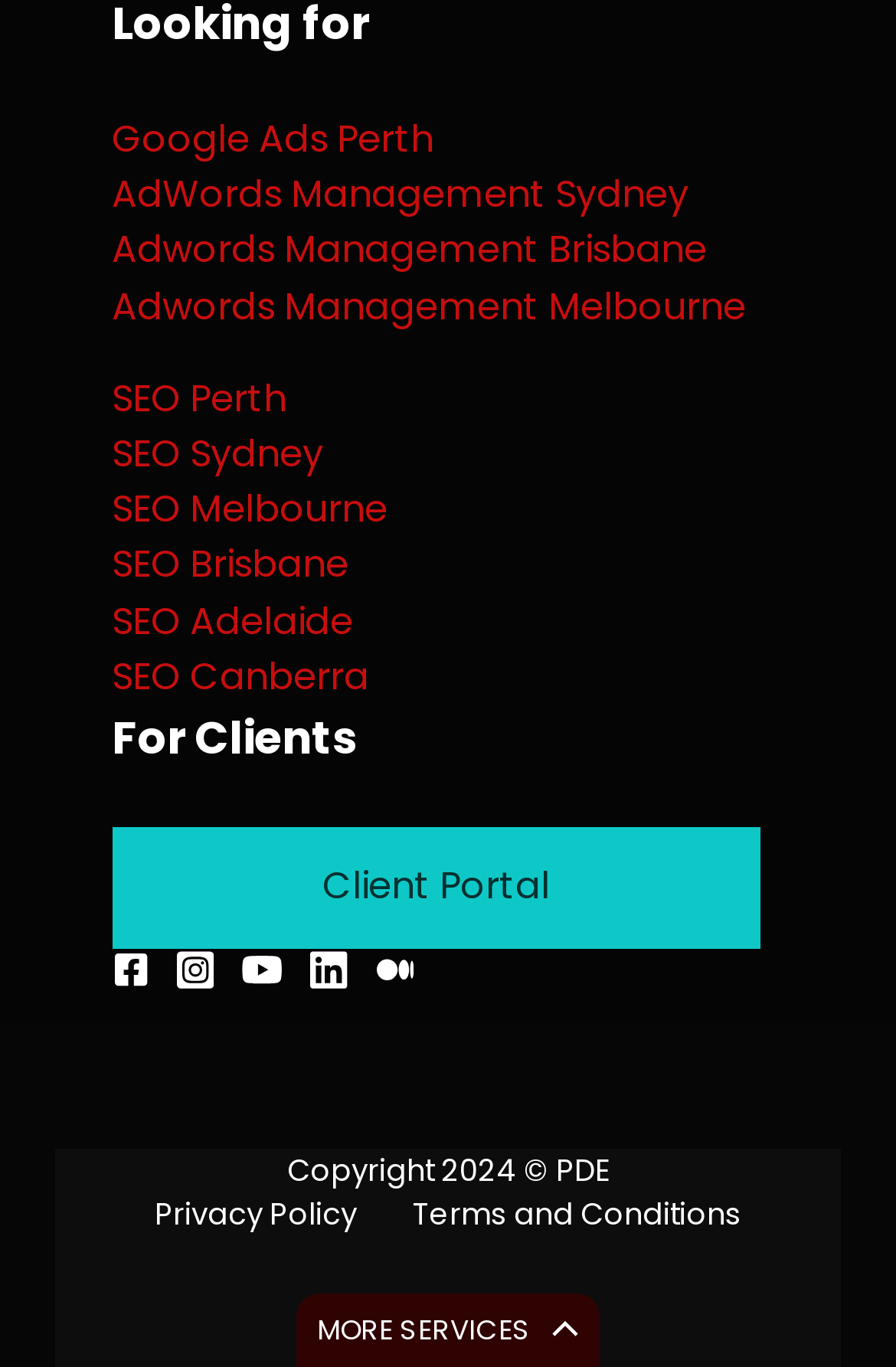Give a one-word or phrase response to the following question: How many social media platforms are linked?

5